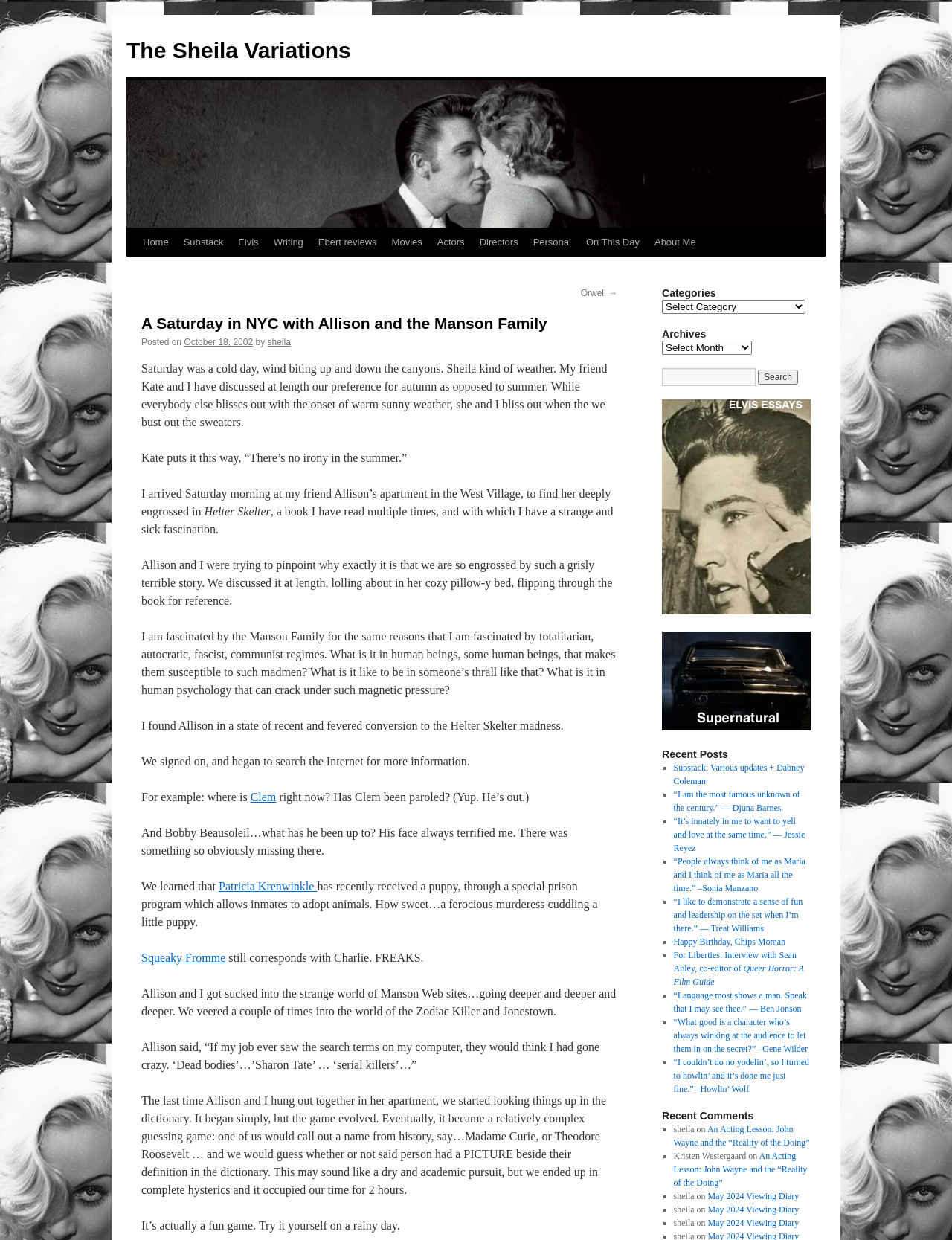Please identify the bounding box coordinates of the clickable area that will allow you to execute the instruction: "view news".

None